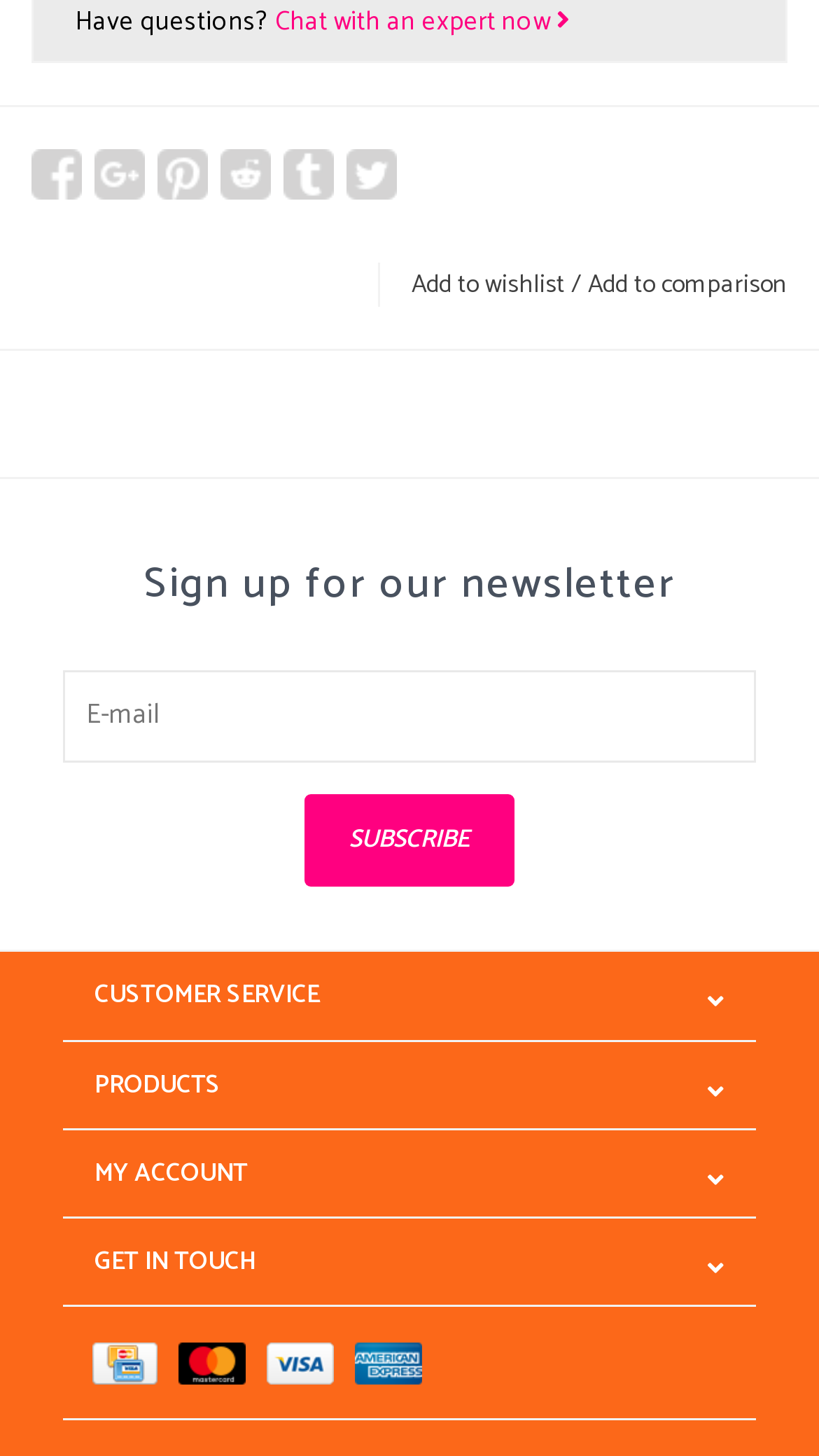How many payment methods are available?
Based on the content of the image, thoroughly explain and answer the question.

There are 4 payment methods available, which are Credit Card, MasterCard, Visa, and American Express, each represented by a link and an image with bounding box coordinates [0.113, 0.922, 0.219, 0.95], [0.219, 0.922, 0.326, 0.95], [0.326, 0.922, 0.433, 0.95], and [0.433, 0.922, 0.533, 0.95] respectively.